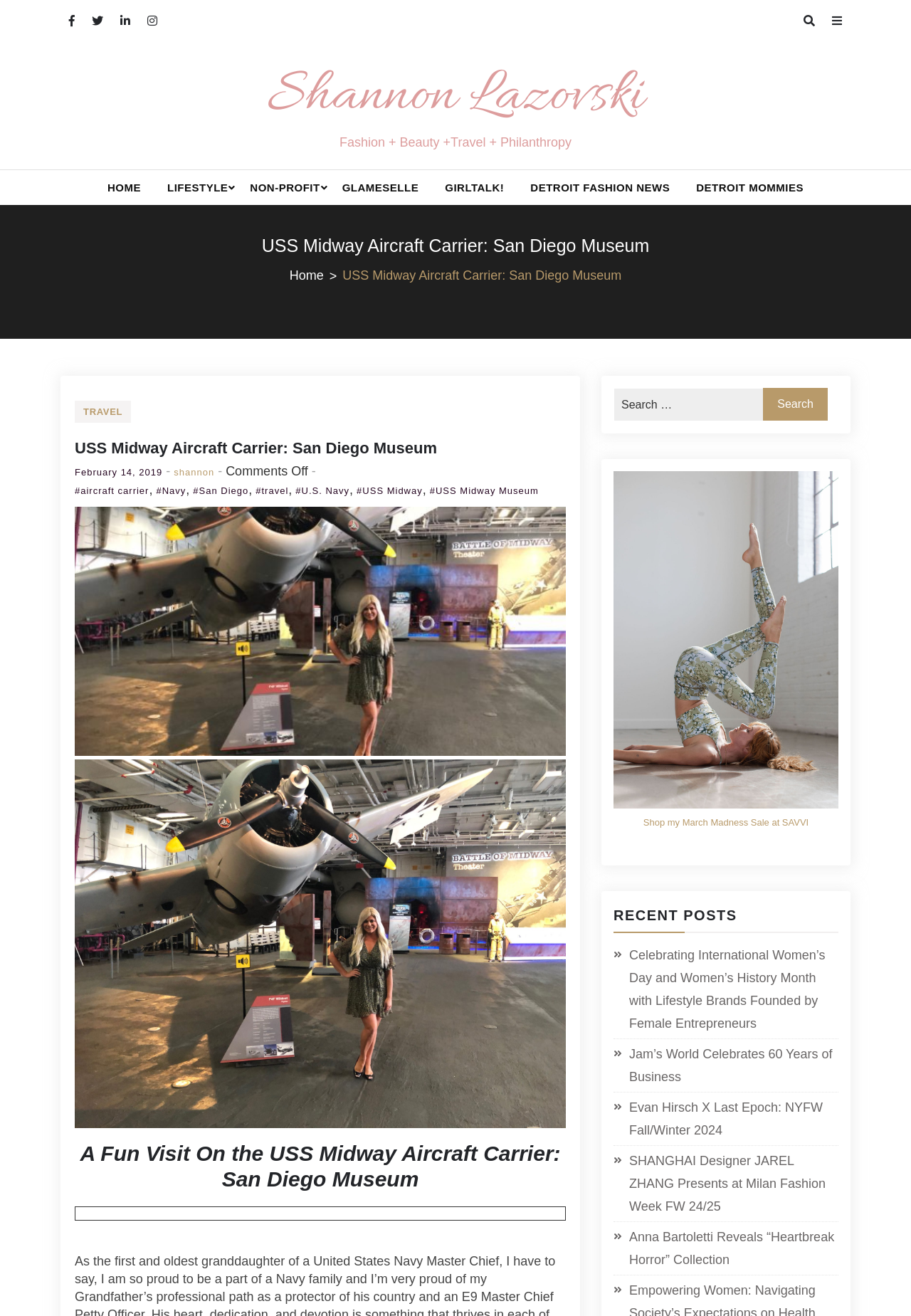Identify the bounding box coordinates of the section to be clicked to complete the task described by the following instruction: "Read the 'A Fun Visit On the USS Midway Aircraft Carrier: San Diego Museum' article". The coordinates should be four float numbers between 0 and 1, formatted as [left, top, right, bottom].

[0.082, 0.867, 0.621, 0.906]